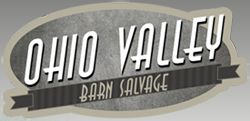Provide a thorough description of the image.

The image showcases the logo of Ohio Valley Barn Salvage, featuring a vintage design that highlights the phrase "OHIO VALLEY" prominently at the top in bold, stylized lettering. Below this, the words "BARN SALVAGE" are displayed in a more understated fashion, set against a dark ribbon-like background. The overall aesthetic reflects a rustic and nostalgic vibe, aligning perfectly with the theme of preserving and repurposing historic barn frames. This logo is emblematic of the company's dedication to heritage and craftsmanship in barn restoration and salvage activities.